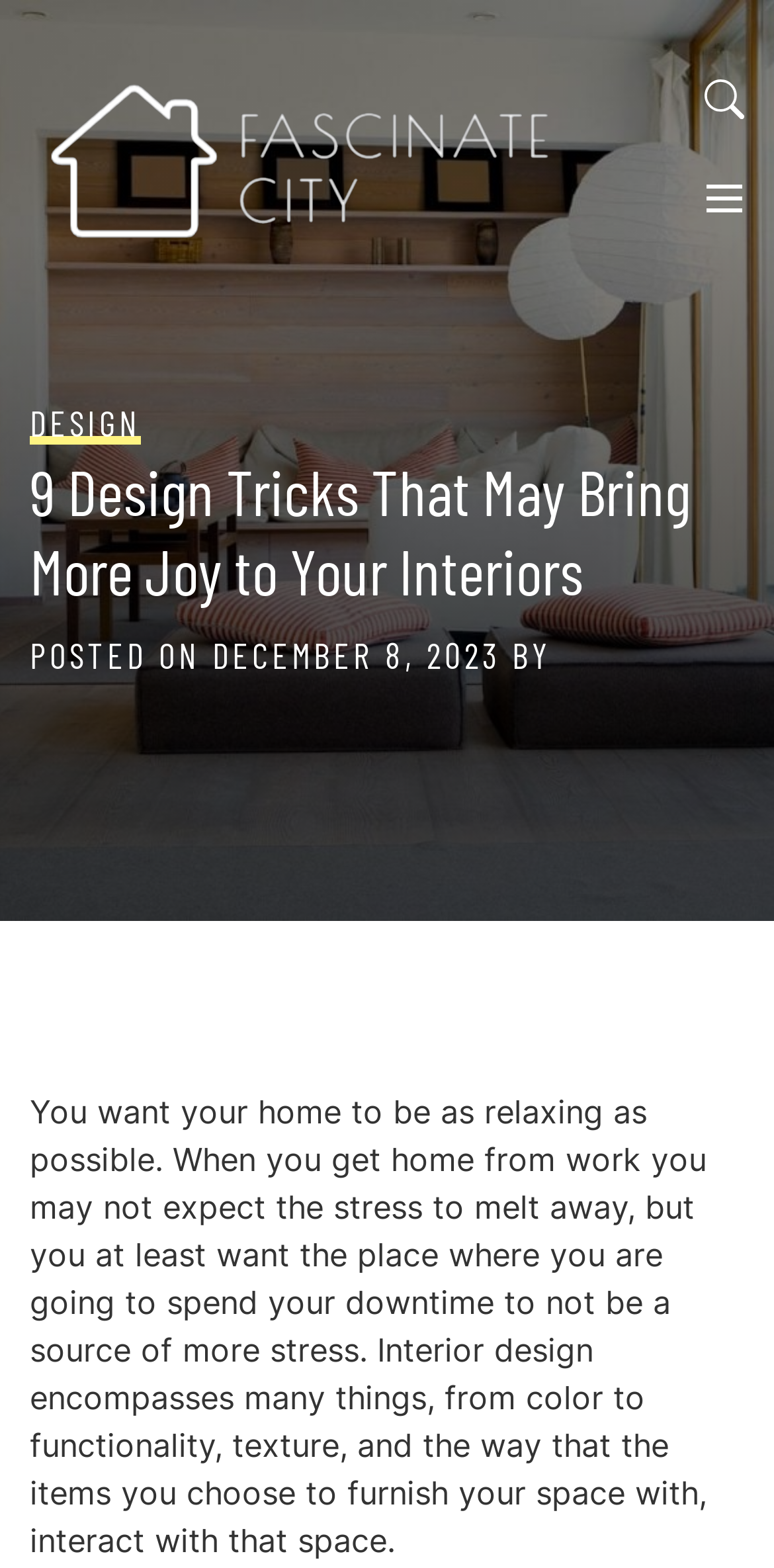Give a full account of the webpage's elements and their arrangement.

The webpage is about interior design, specifically 9 design tricks to bring more joy to one's home. At the top left, there is a link to "Fascinate city" accompanied by an image with the same name. Below this, there is a large heading that reads "9 Design Tricks That May Bring More Joy to Your Interiors". 

To the right of the heading, there are two buttons, one below the other, with no text. On the top left, there is a link to "DESIGN". Below the heading, there is a line of text that reads "POSTED ON" followed by a link to the date "DECEMBER 8, 2023", which also contains a time element. 

Next to the date, there is a "BY" label, followed by a paragraph of text that discusses the importance of a relaxing home environment. Below this, there is another paragraph that explains what interior design encompasses, including color, functionality, texture, and the interaction between furniture and space.